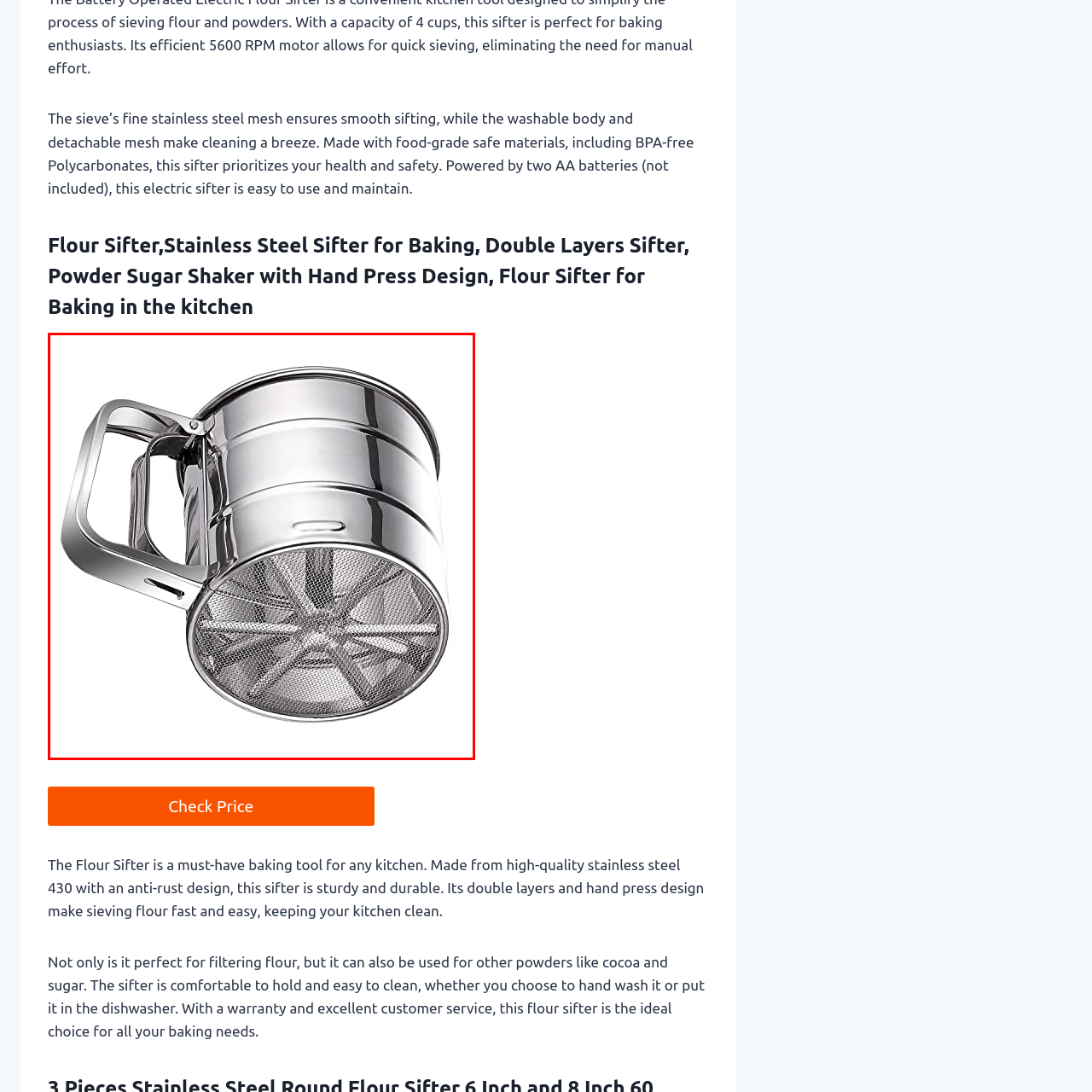Craft a detailed explanation of the image surrounded by the red outline.

This image showcases a stainless steel flour sifter, a practical kitchen tool designed for baking enthusiasts. The sifter features a fine mesh design that ensures smooth and efficient sifting of ingredients, making it ideal for flour, cocoa powder, and powdered sugar. Its robust construction from high-quality stainless steel 430 provides durability and resistance to rust, ensuring longevity in your kitchen.

The double-layered design enhances functionality, allowing for quick and effortless sieving, while the hand press mechanism promotes ease of use, making it comfortable to hold. Additionally, the detachable mesh allows for straightforward cleaning, whether you choose to wash it by hand or pop it into the dishwasher. This flour sifter not only prioritizes safety with food-grade materials, but it also comes with a warranty, highlighting its reliability for all your baking needs. Perfect for ensuring a clean kitchen, this tool is both efficient and essential for creating light and airy baked goods.